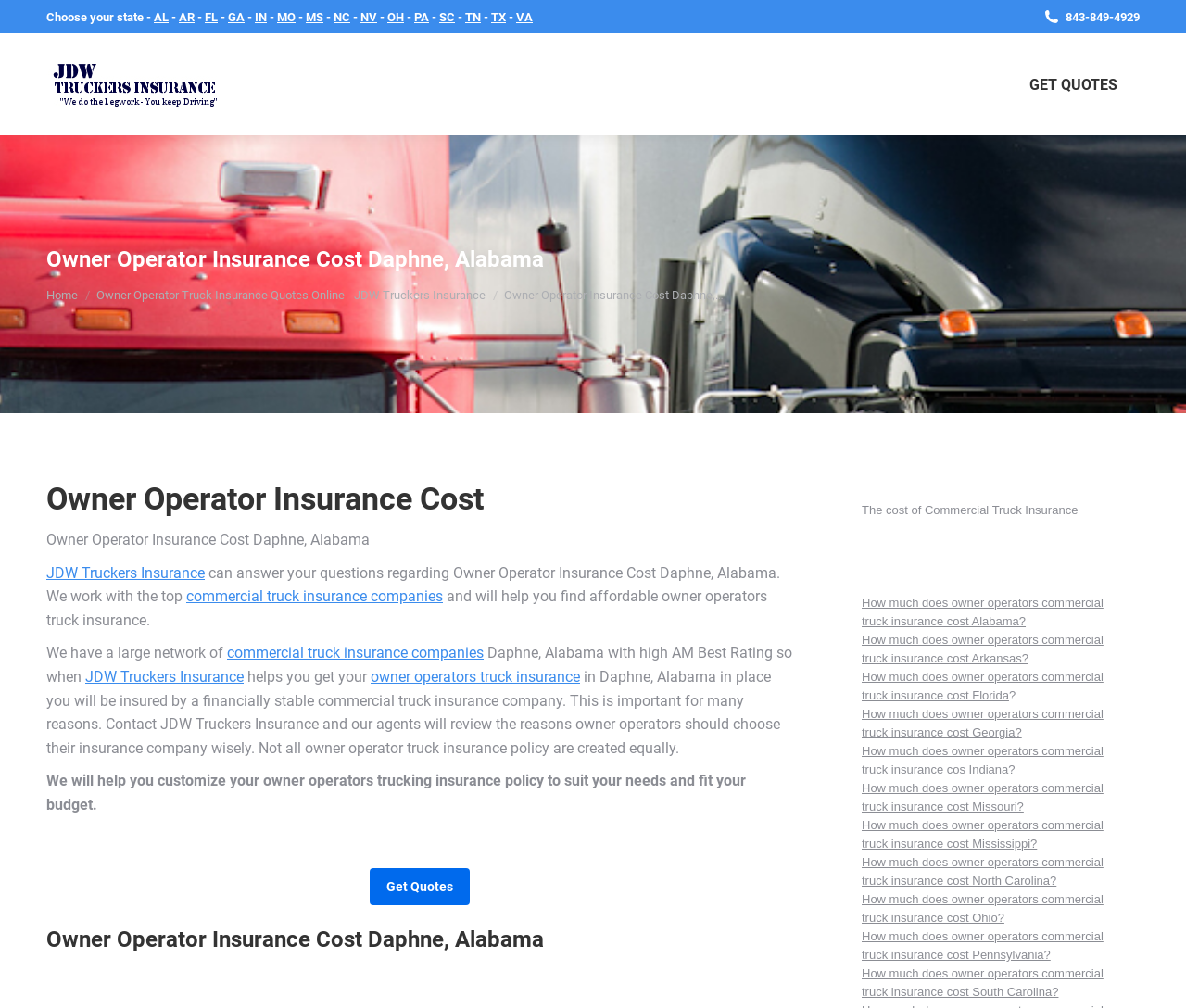What is the purpose of the 'GET QUOTES' button?
Provide a short answer using one word or a brief phrase based on the image.

To get insurance quotes